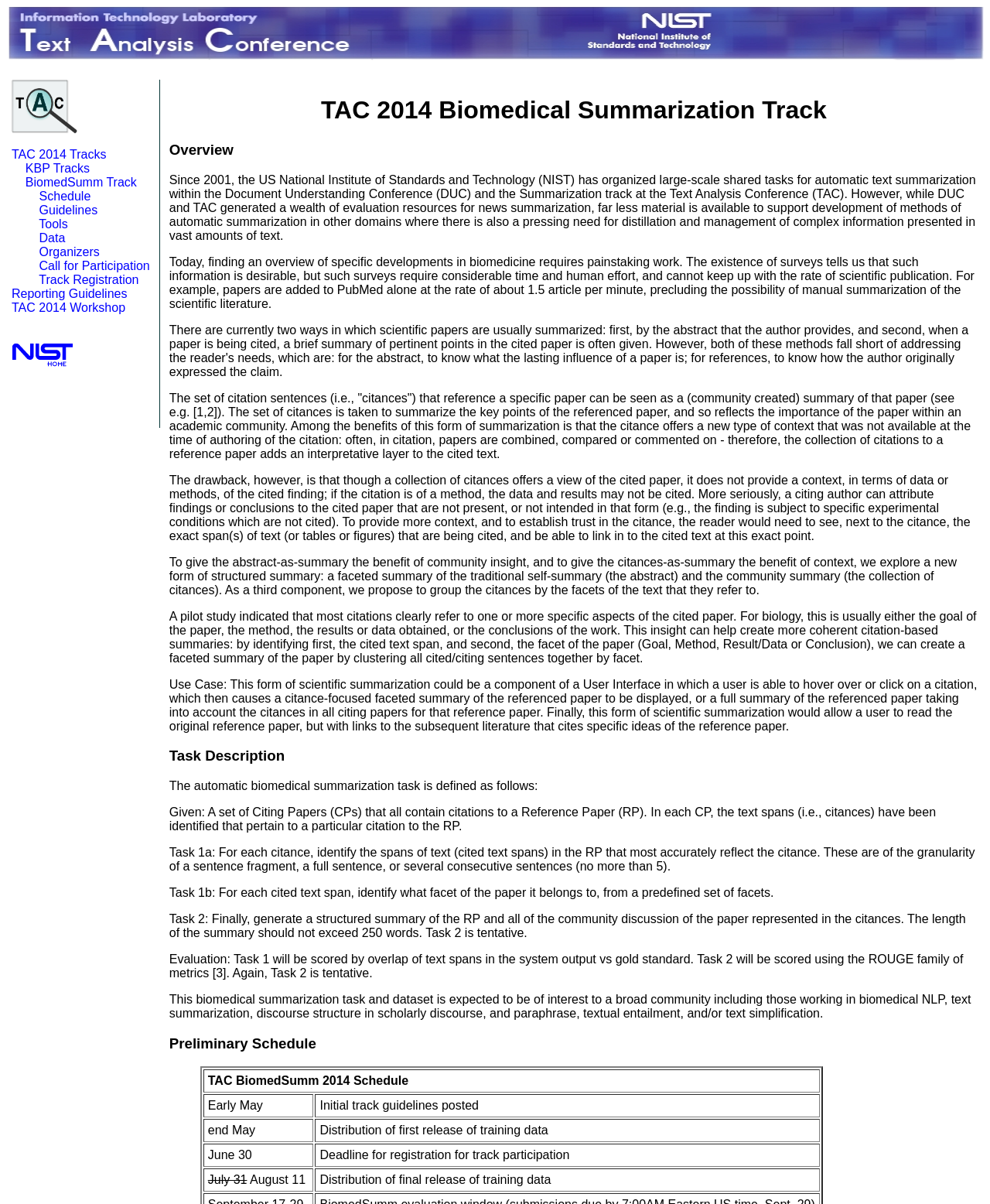Construct a comprehensive caption that outlines the webpage's structure and content.

The webpage is about the Text Analysis Conference (TAC) 2014 Biomedical Summarization Track. At the top, there is a banner image with a link to return to the TAC homepage. Below the banner, there are several links to different tracks, including the BiomedSumm track, as well as links to the schedule, guidelines, tools, data, organizers, and call for participation.

The main content of the page is divided into several sections. The first section is an overview of the Biomedical Summarization Track, which includes a brief description of the task. The second section is the task description, which outlines the specific tasks involved in the biomedical summarization, including identifying cited text spans, identifying facets of the paper, and generating a structured summary.

The third section is the evaluation criteria, which explains how the tasks will be scored. The fourth section is a preliminary schedule, which includes a table with dates and corresponding events, such as the posting of track guidelines and the distribution of training data.

Throughout the page, there are several headings and subheadings that organize the content and provide a clear structure. The text is dense and informative, suggesting that the page is intended for researchers or professionals in the field of biomedical summarization.